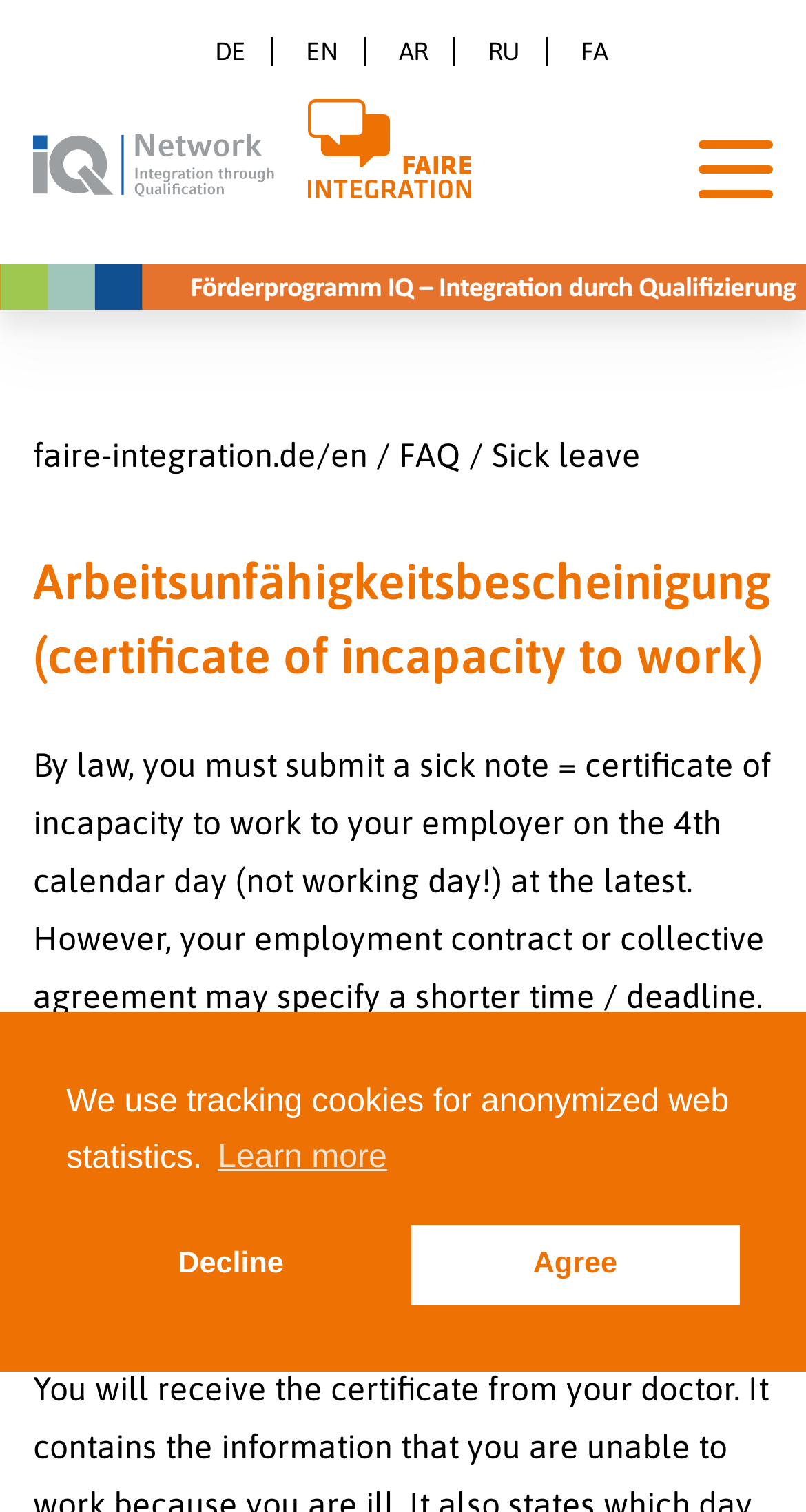Please locate the clickable area by providing the bounding box coordinates to follow this instruction: "view photos".

None